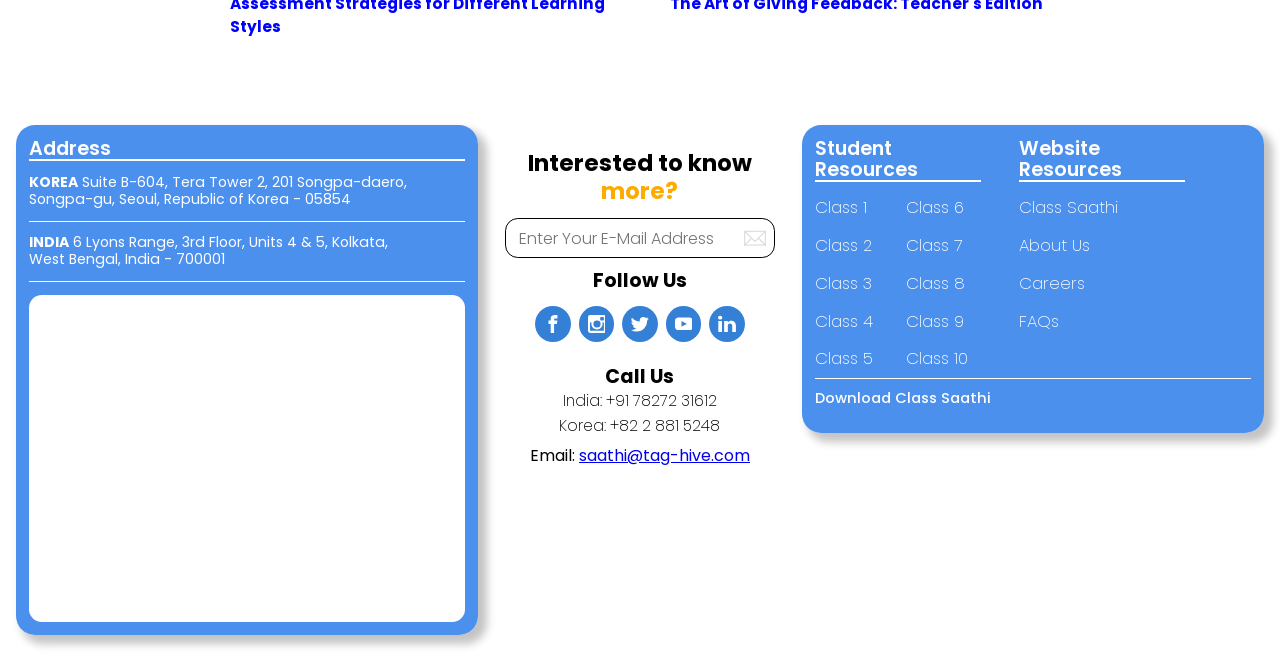What social media platforms are available to follow?
Based on the image, please offer an in-depth response to the question.

I found the social media platforms available to follow by looking at the 'Follow Us' section, which contains links to multiple social media platforms, each represented by an image.